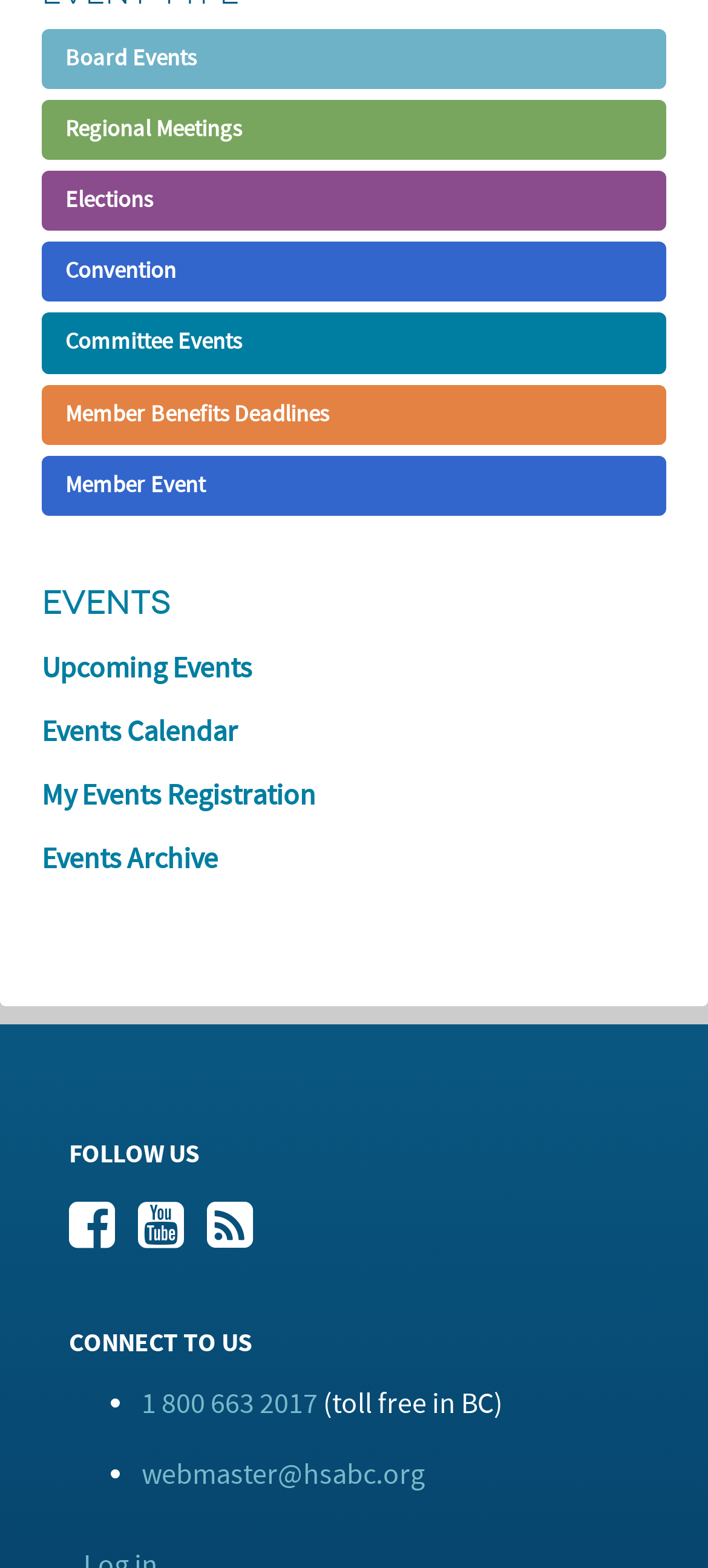Locate the bounding box coordinates of the region to be clicked to comply with the following instruction: "email webmaster@hsabc.org". The coordinates must be four float numbers between 0 and 1, in the form [left, top, right, bottom].

[0.2, 0.929, 0.6, 0.952]